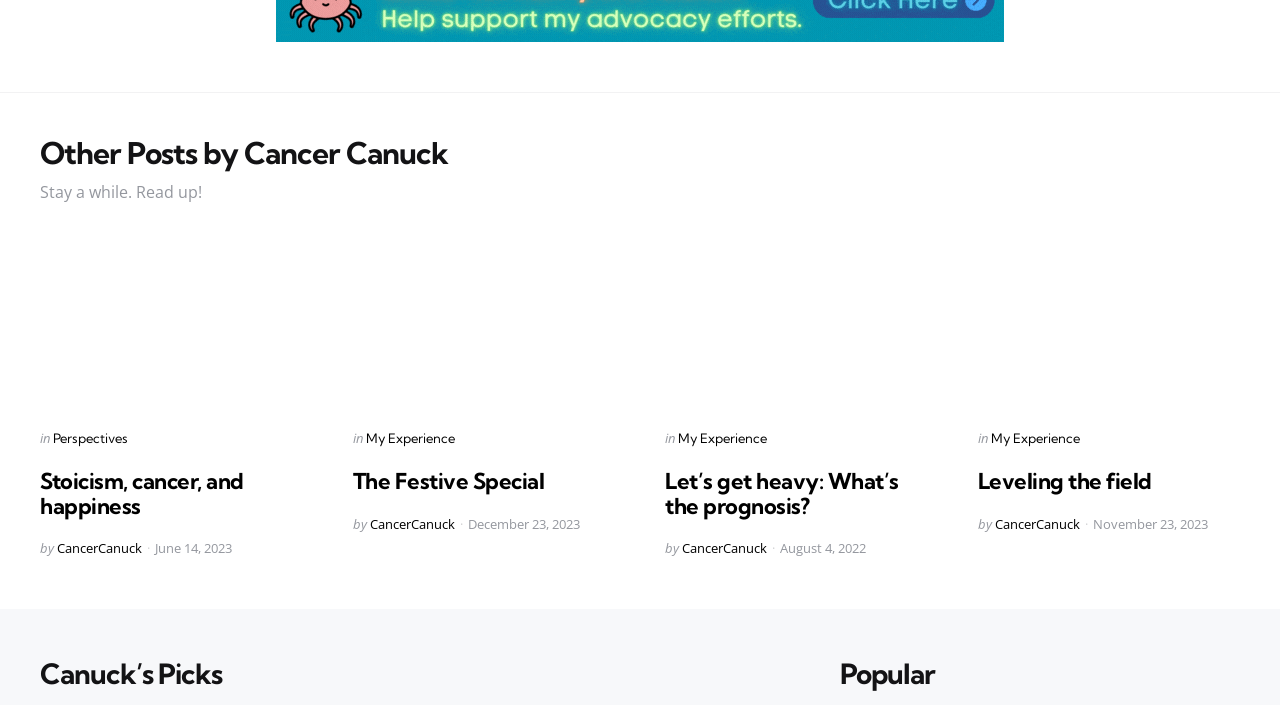Please locate the bounding box coordinates of the element that needs to be clicked to achieve the following instruction: "Read the post 'Stoicism, cancer, and happiness'". The coordinates should be four float numbers between 0 and 1, i.e., [left, top, right, bottom].

[0.031, 0.666, 0.236, 0.734]